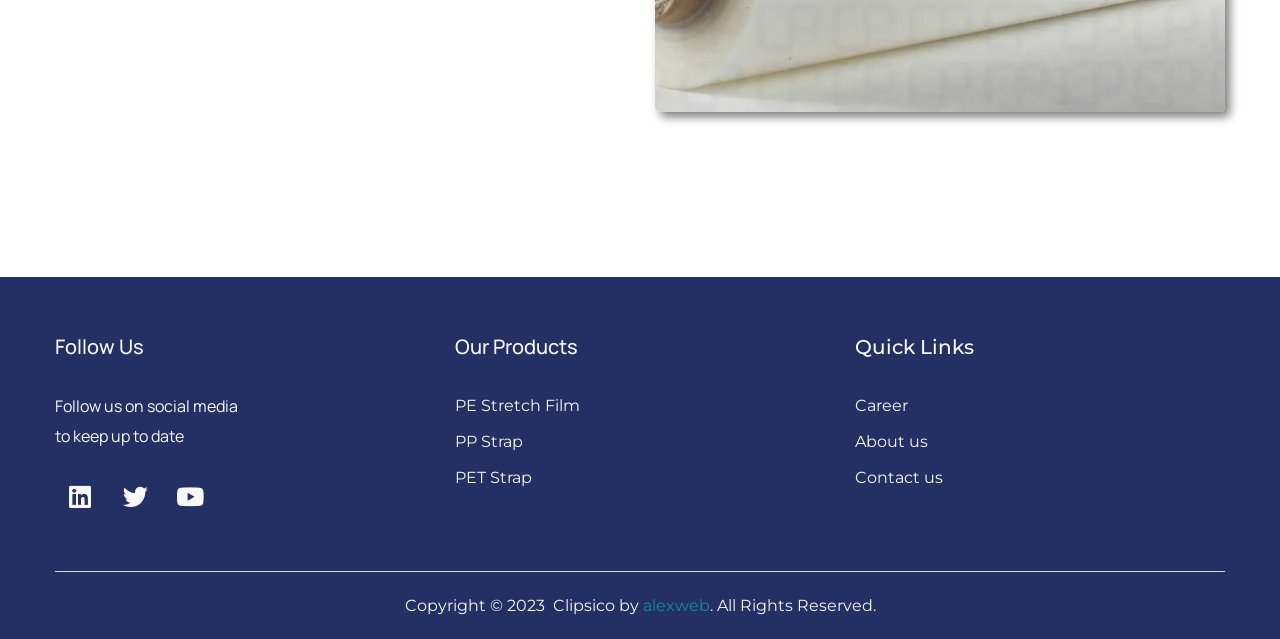What is the last product listed?
Refer to the image and give a detailed answer to the question.

The webpage has a section 'Our Products' with three product links: PE Stretch Film, PP Strap, and PET Strap. PET Strap is the last one listed.